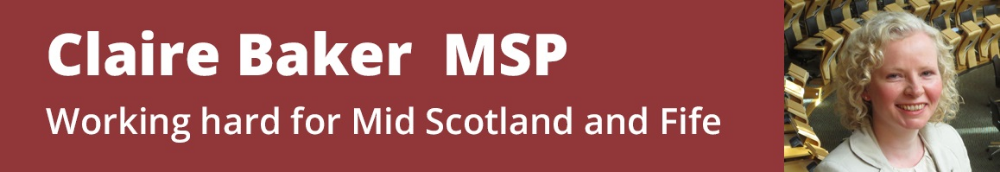What is written beneath Claire Baker's name?
Based on the image, please offer an in-depth response to the question.

According to the caption, beneath Claire Baker's name, the phrase 'Working hard for Mid Scotland and Fife' is displayed, emphasizing her commitment to her constituents.